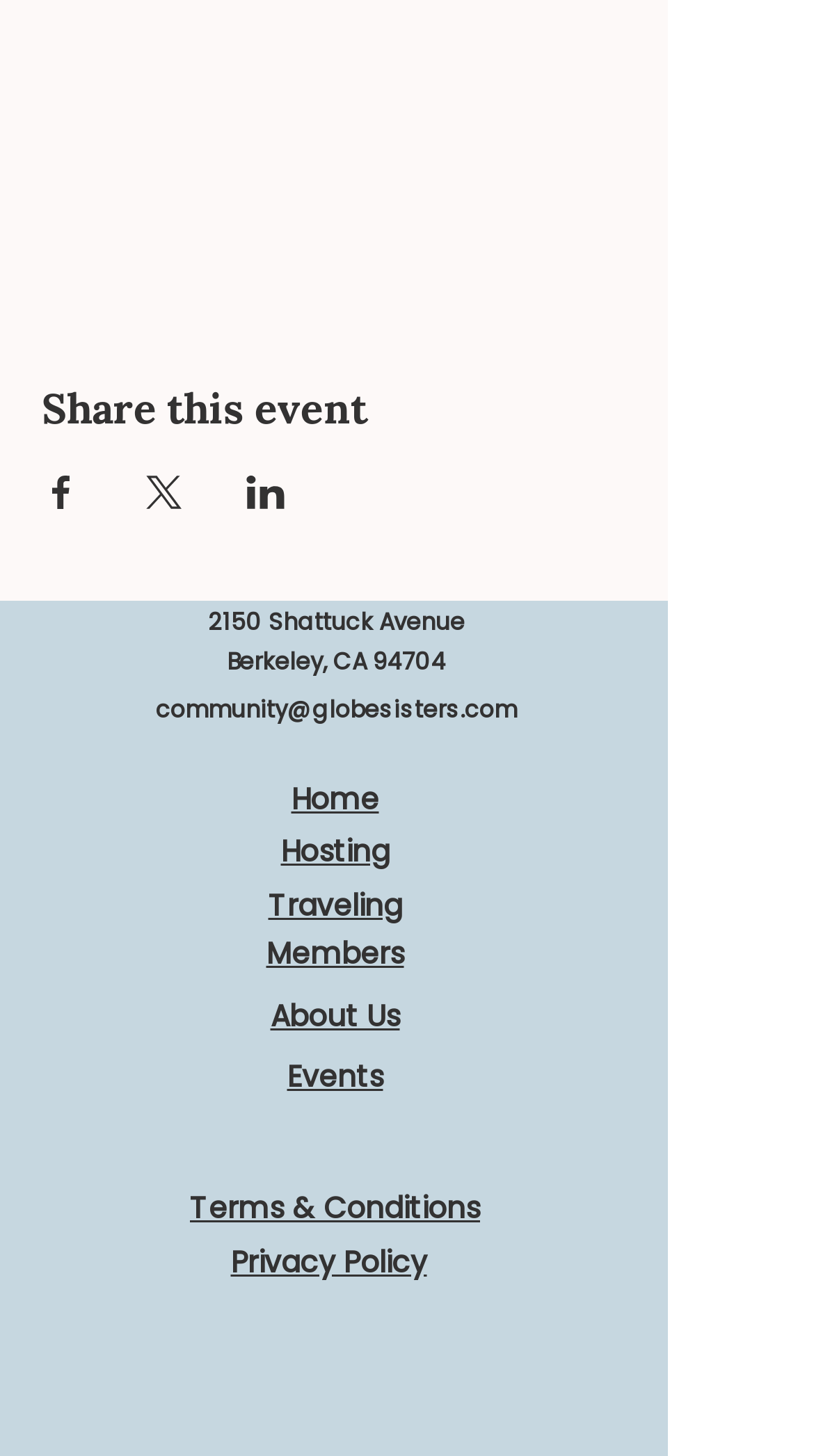What is the event sharing option besides Facebook?
Give a detailed and exhaustive answer to the question.

I found the event sharing options by looking at the generic elements with IDs 360, 361, and 362. Besides Facebook, the other options are 'Share event on X' and 'Share event on LinkedIn'.